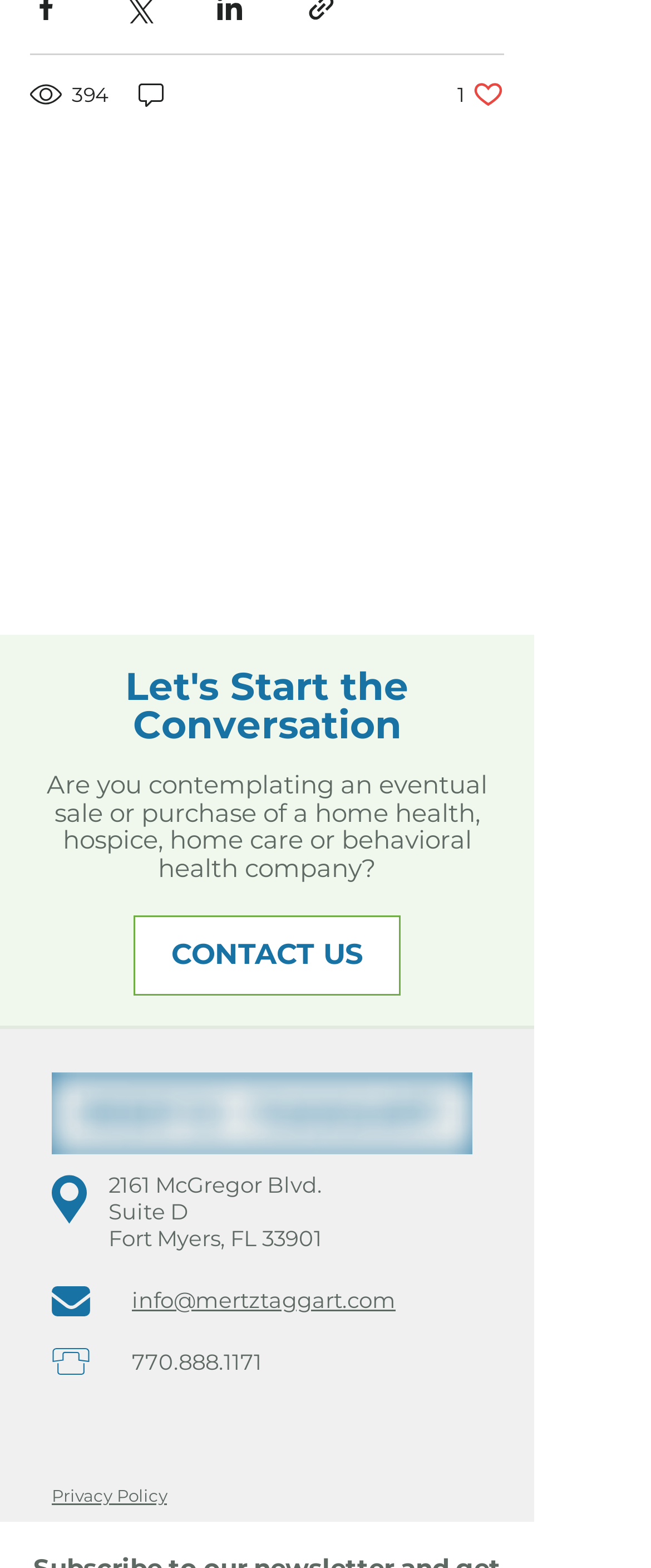Please analyze the image and provide a thorough answer to the question:
How many views does the post have?

The answer can be found in the top section of the webpage, where it says '394 views' next to an image.